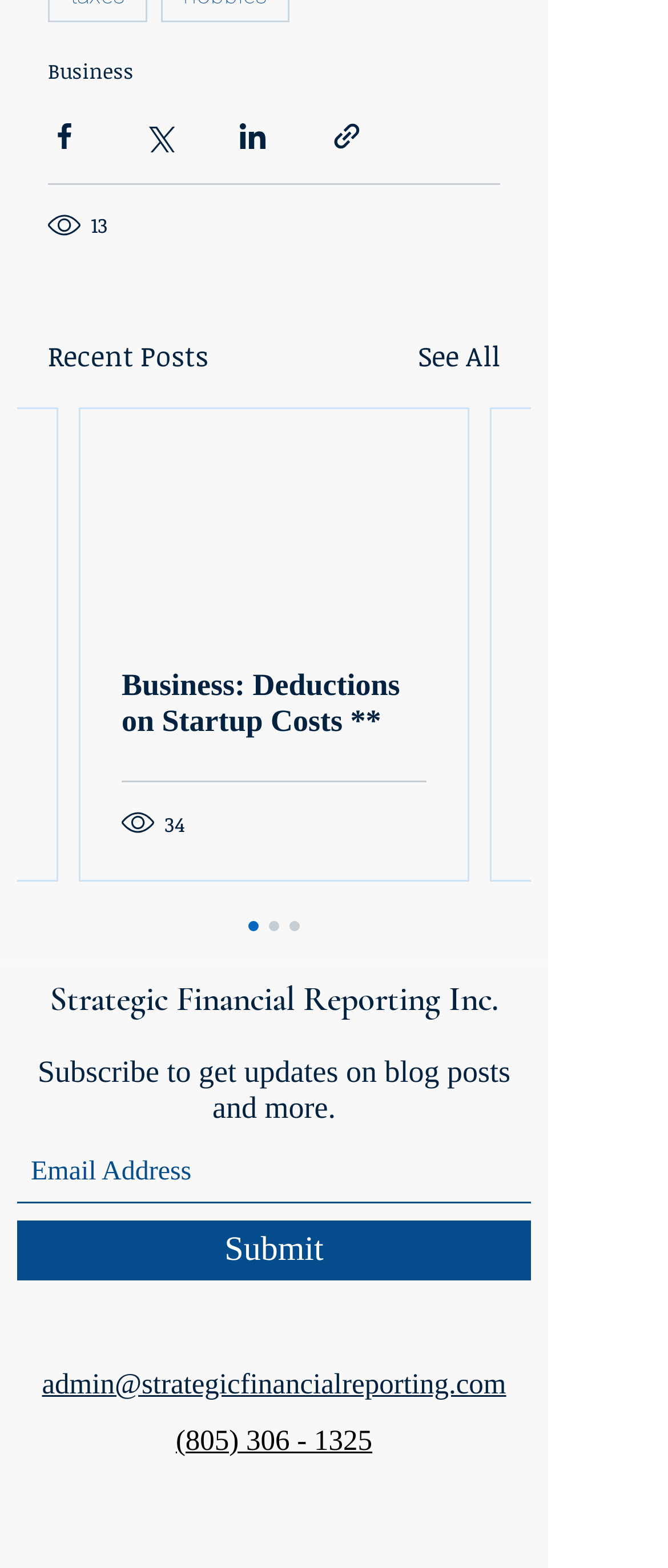What is the title of the latest article?
Carefully examine the image and provide a detailed answer to the question.

I looked at the article section and found the latest article with the title 'Business: Deductions on Startup Costs **'.